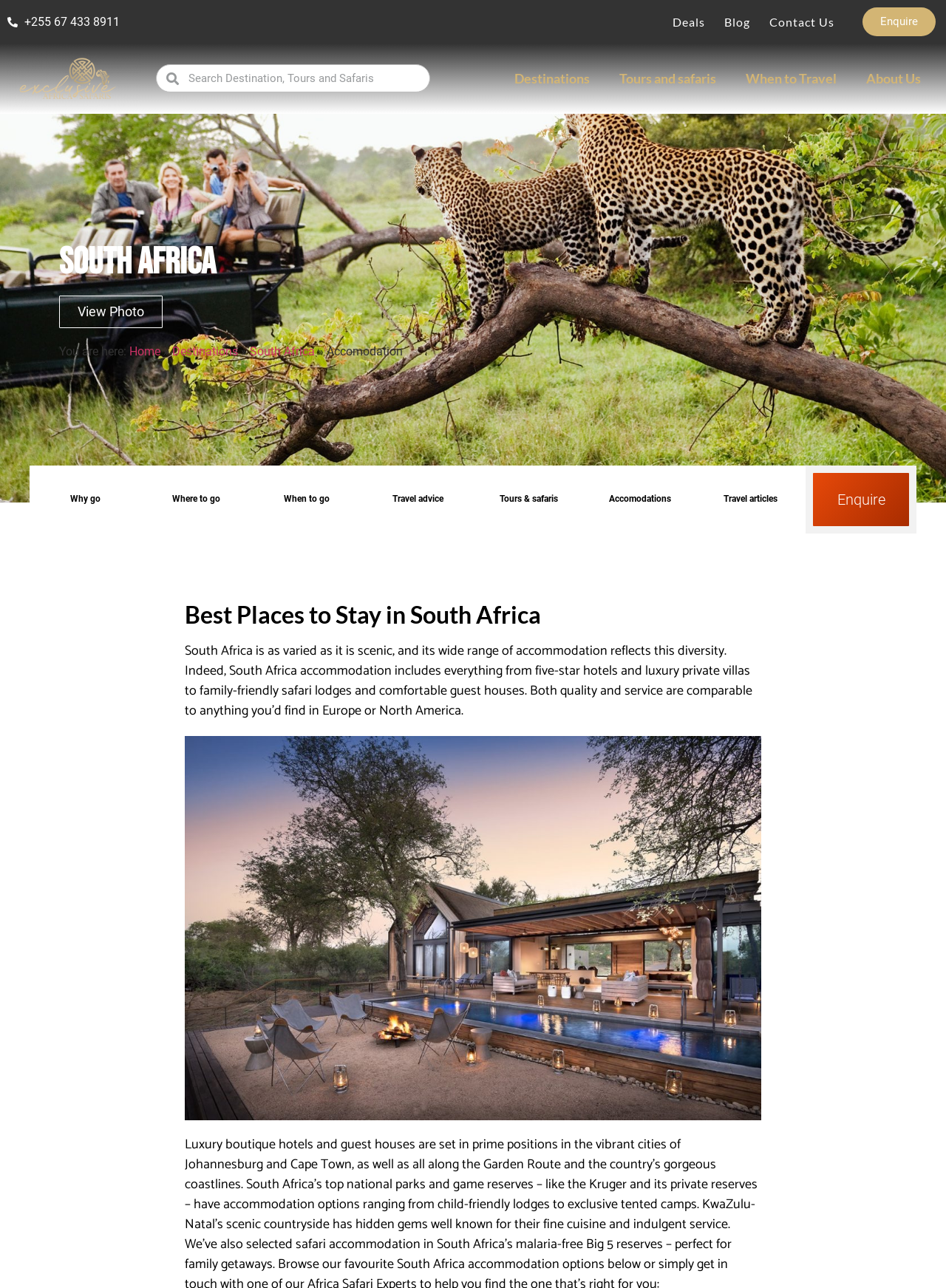Ascertain the bounding box coordinates for the UI element detailed here: "Where to go". The coordinates should be provided as [left, top, right, bottom] with each value being a float between 0 and 1.

[0.163, 0.375, 0.251, 0.4]